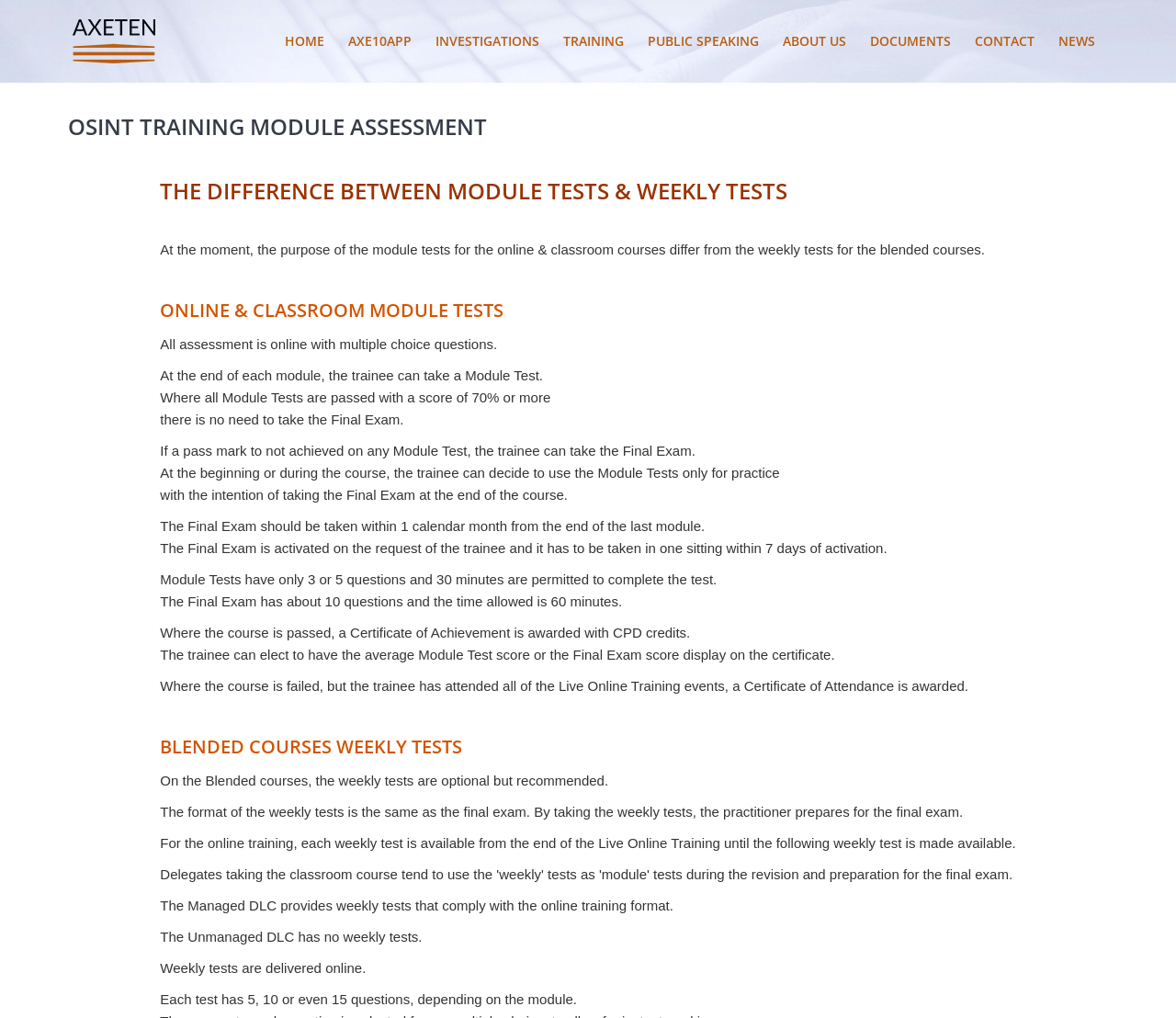Offer a thorough description of the webpage.

This webpage is about the OSINT training module assessment provided by Axeten. At the top, there is a navigation bar with 9 links: "Rebranded Dec 2020", "HOME", "AXE10APP", "INVESTIGATIONS", "TRAINING", "PUBLIC SPEAKING", "ABOUT US", "DOCUMENTS", and "CONTACT" and "NEWS". 

Below the navigation bar, there is a main heading "OSINT TRAINING MODULE ASSESSMENT". Under this heading, there is a subheading "THE DIFFERENCE BETWEEN MODULE TESTS & WEEKLY TESTS". 

The webpage then explains the purpose of module tests for online and classroom courses, which differ from weekly tests for blended courses. There are 17 paragraphs of text that provide detailed information about online and classroom module tests, including the format, scoring, and purpose of these tests. 

Additionally, there is a section about blended courses weekly tests, which are optional but recommended. This section explains the format, availability, and purpose of these weekly tests. 

Throughout the webpage, there are no images except for the "Rebranded Dec 2020" logo at the top. The layout is organized with clear headings and concise text, making it easy to follow and understand the information about the OSINT training module assessment.